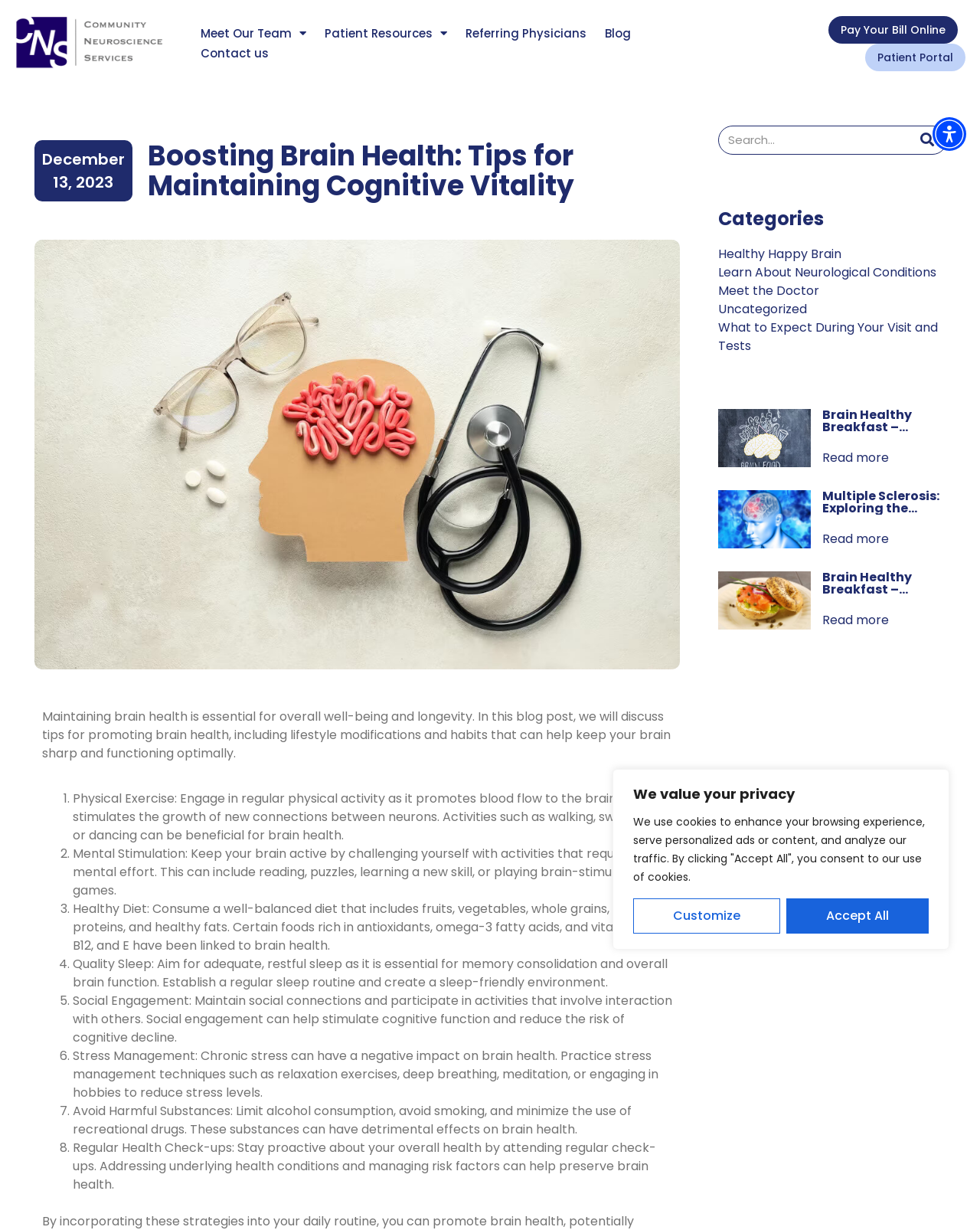Please specify the bounding box coordinates of the clickable section necessary to execute the following command: "Click the Accessibility Menu button".

[0.952, 0.095, 0.986, 0.123]